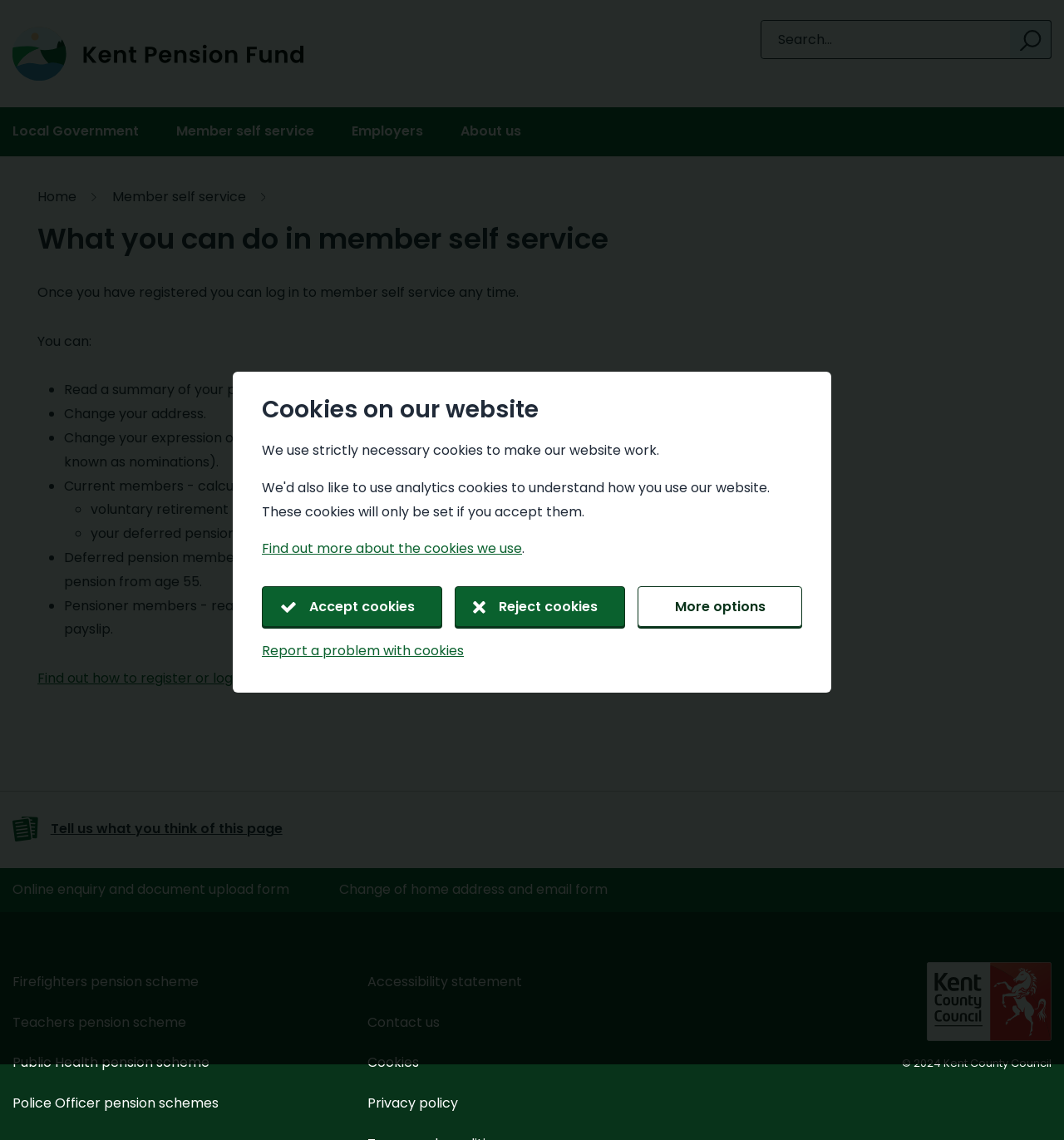Use one word or a short phrase to answer the question provided: 
Is the 'Reject cookies' button located to the left or right of the 'Accept cookies' button?

Right